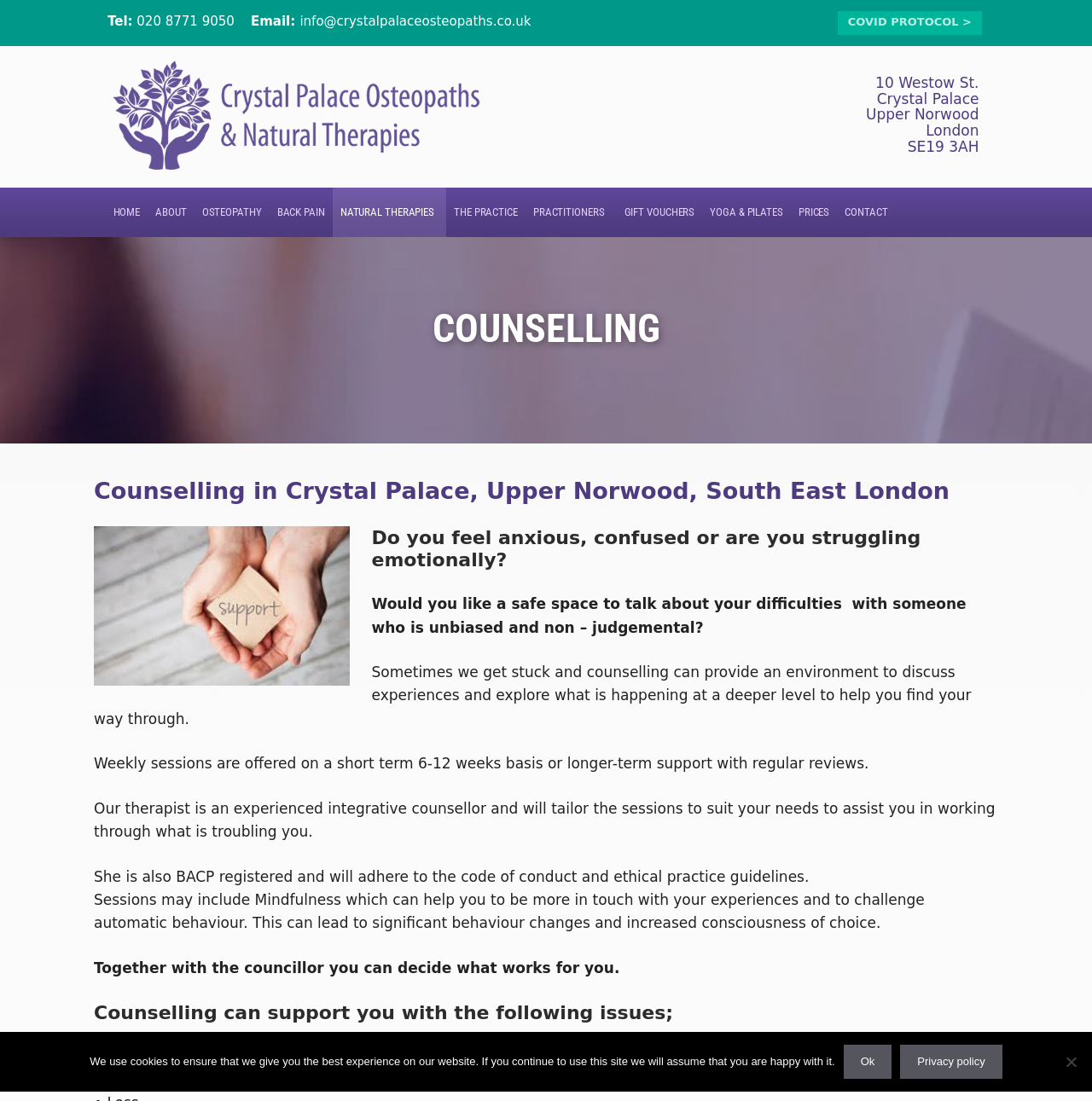Please identify the bounding box coordinates of where to click in order to follow the instruction: "Click the HOME link".

[0.096, 0.17, 0.135, 0.215]